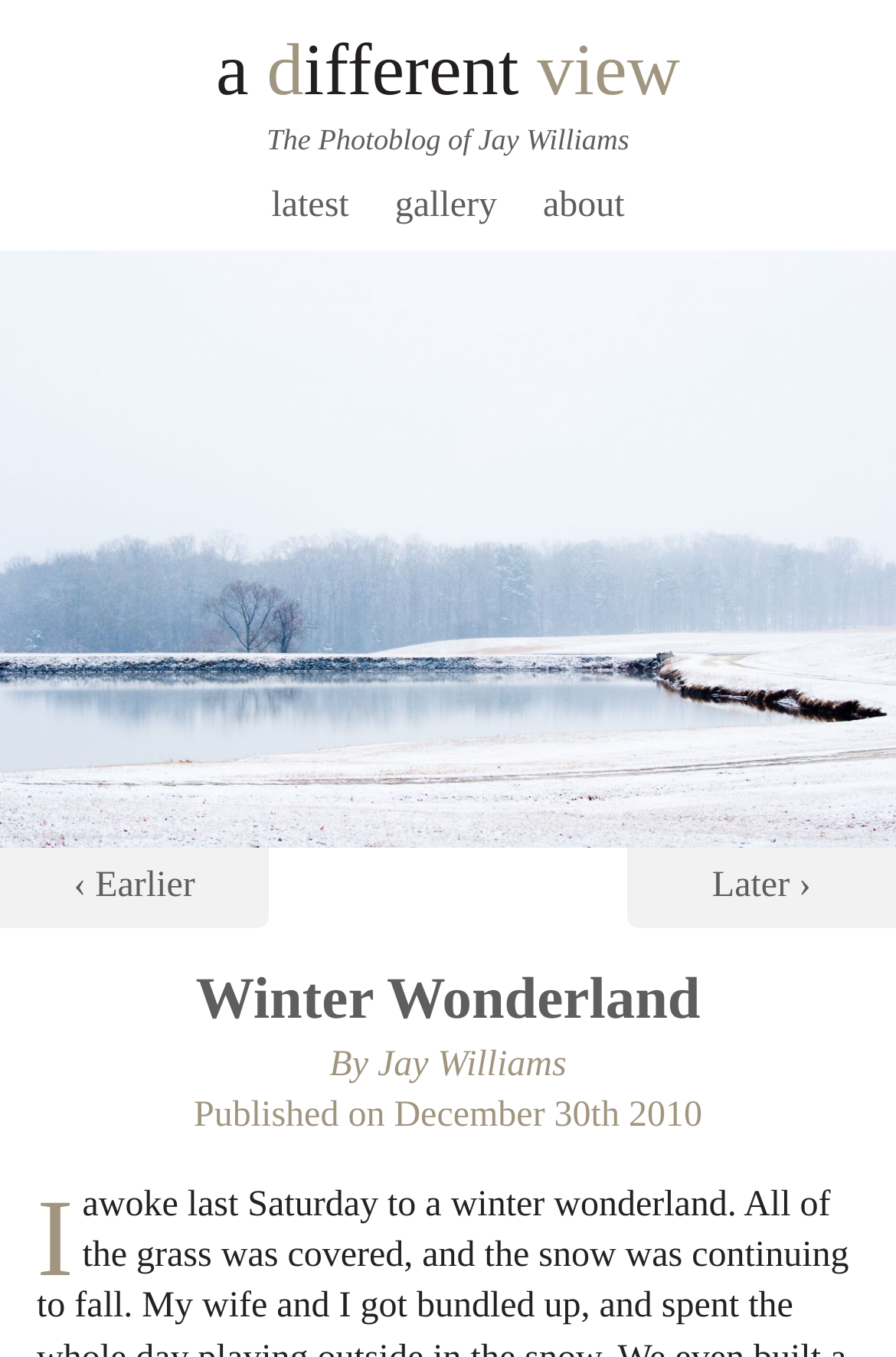How many buttons are there to navigate photos?
Answer with a single word or phrase by referring to the visual content.

2